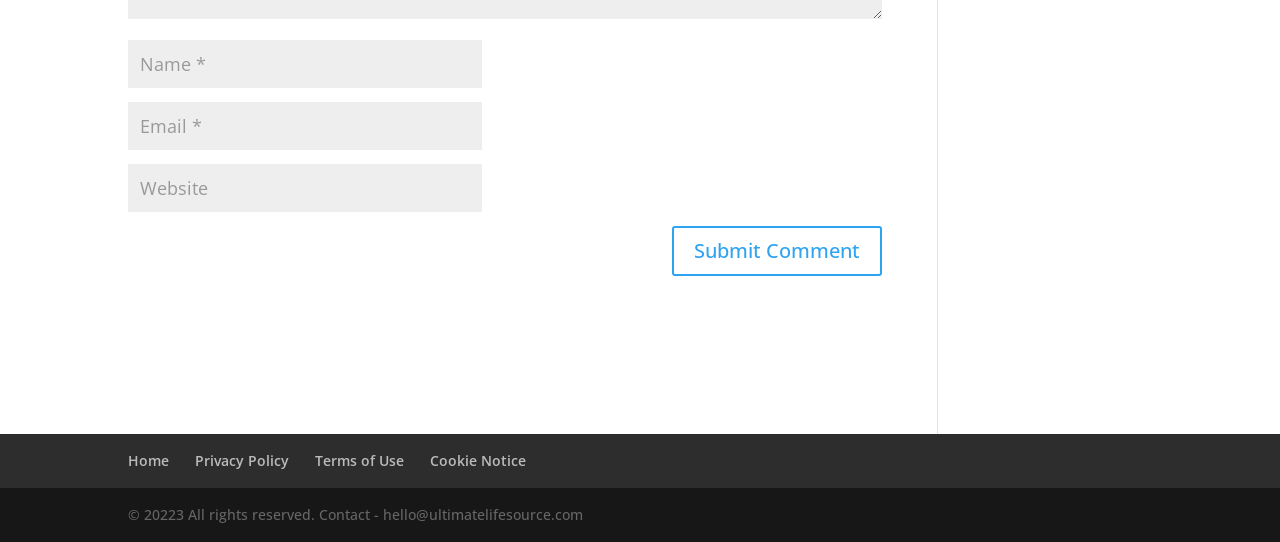Locate the bounding box coordinates of the clickable region to complete the following instruction: "Submit a comment."

[0.525, 0.417, 0.689, 0.51]